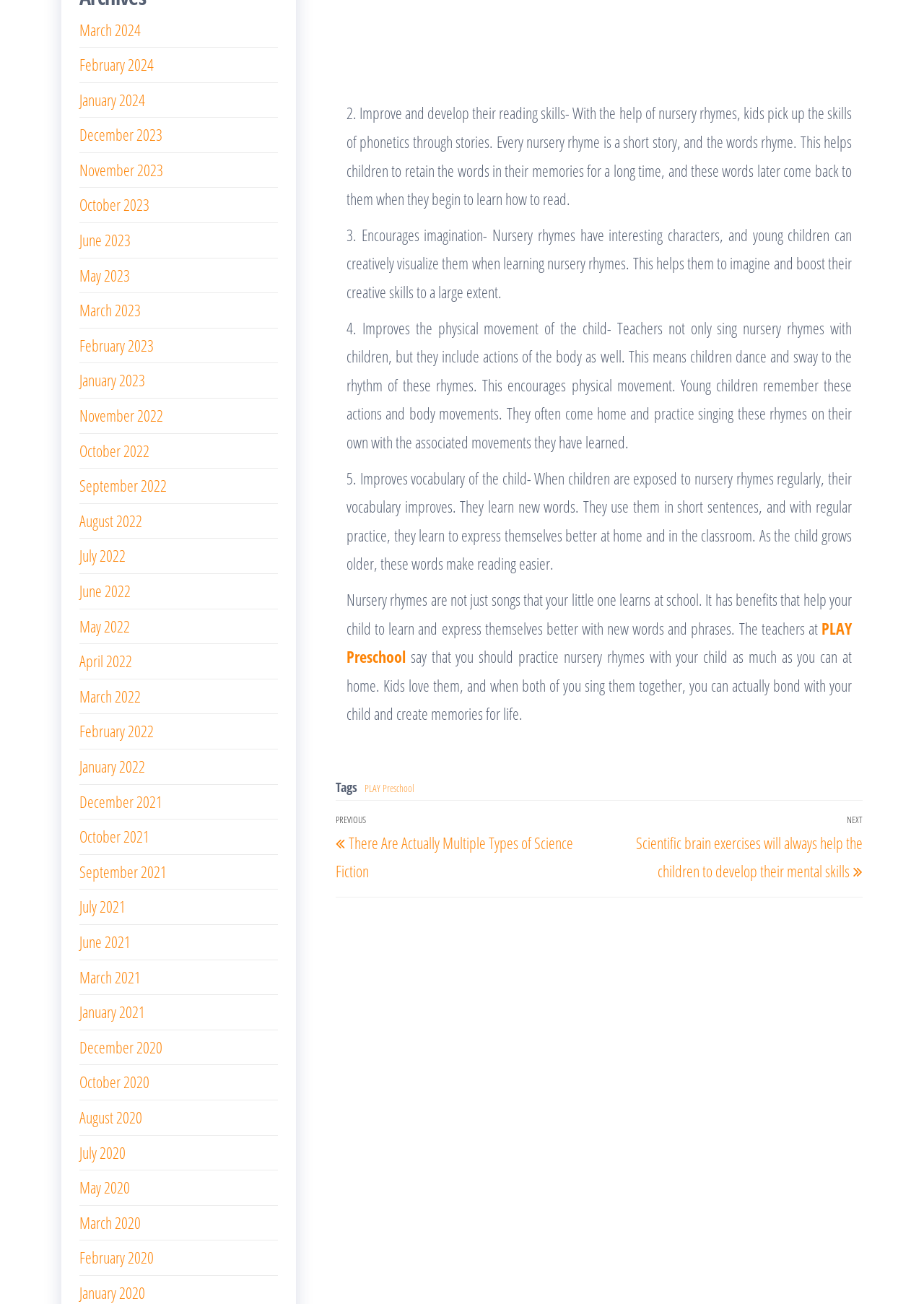Identify the bounding box coordinates of the specific part of the webpage to click to complete this instruction: "Click on the 'Posts' navigation".

[0.363, 0.614, 0.934, 0.688]